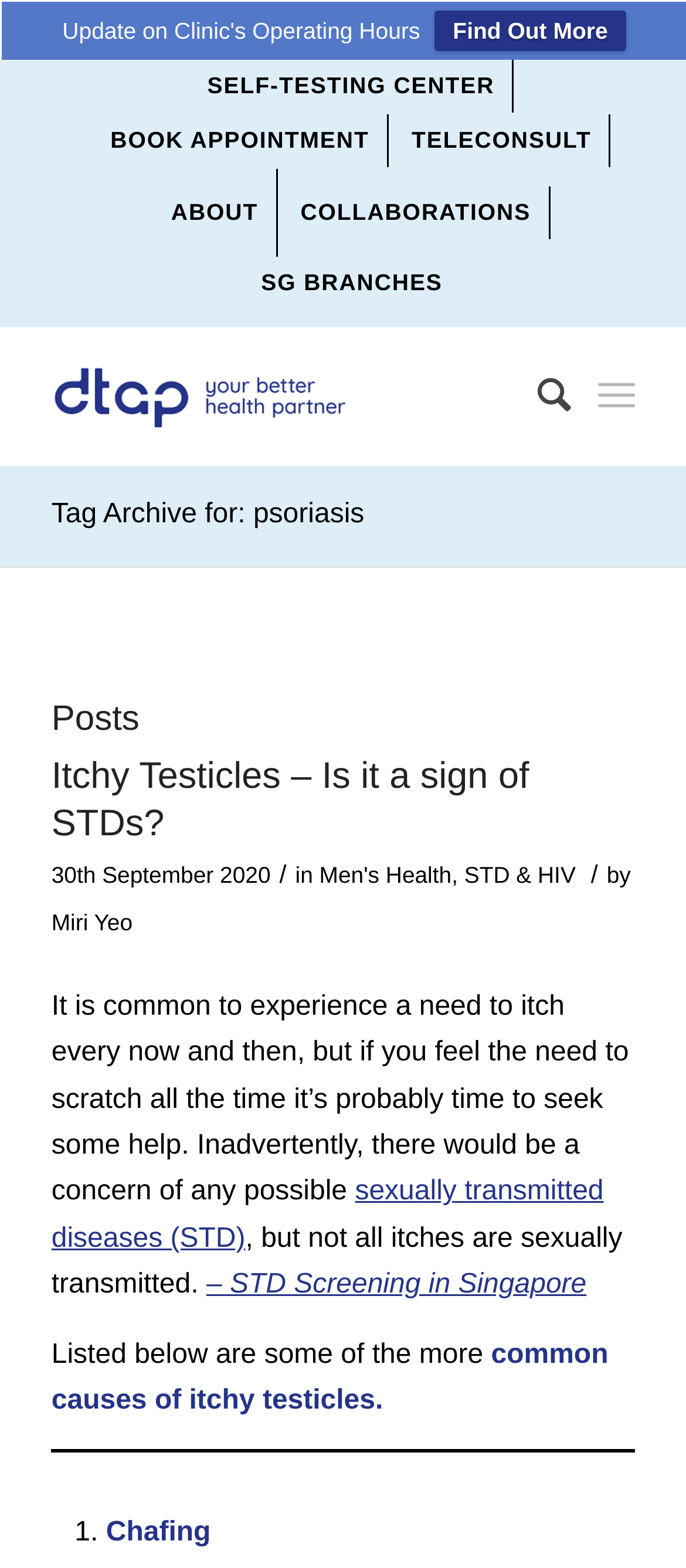Answer briefly with one word or phrase:
What is the topic of the archive?

psoriasis